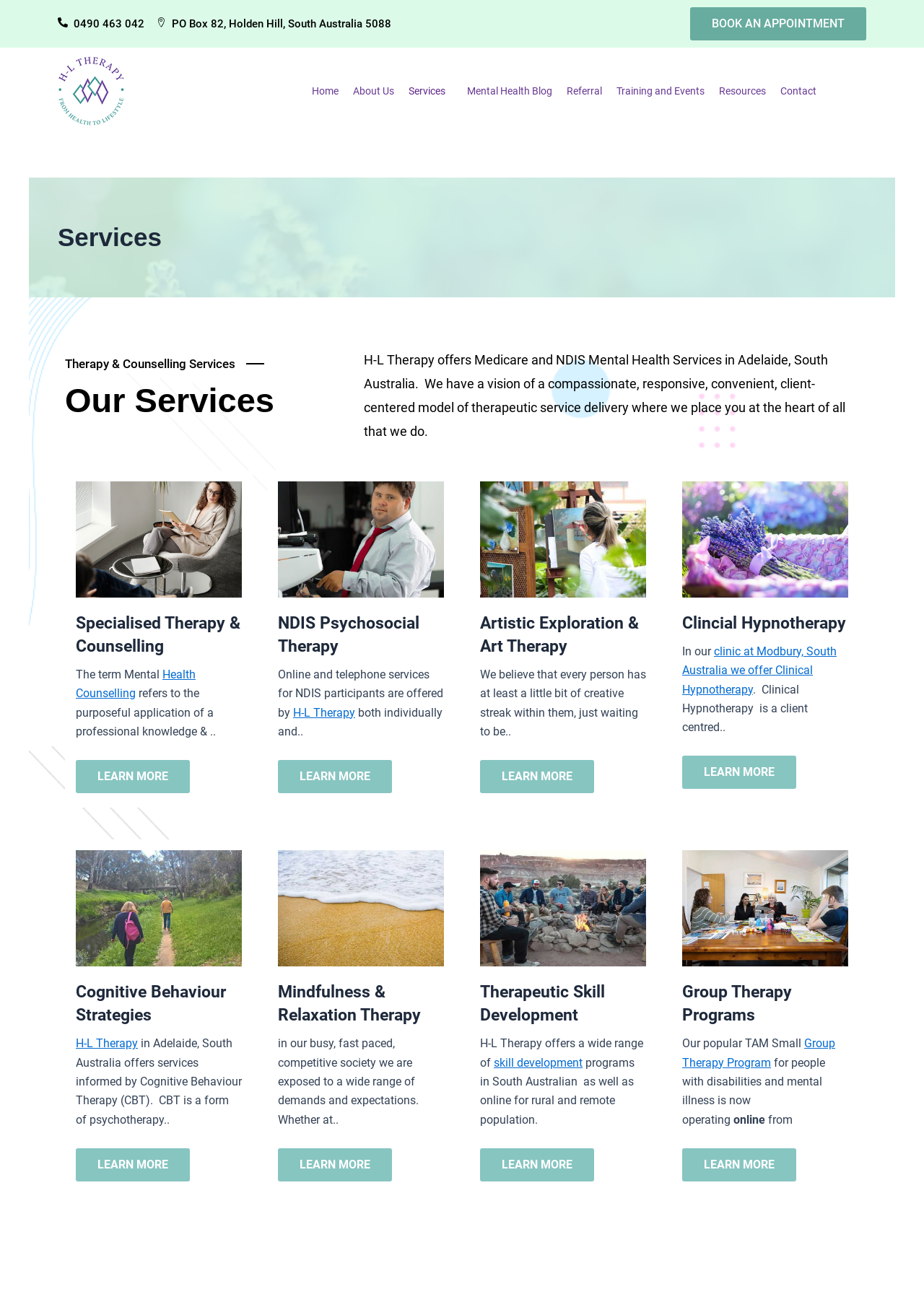Can you specify the bounding box coordinates for the region that should be clicked to fulfill this instruction: "Learn more about Health Counselling".

[0.082, 0.59, 0.205, 0.615]